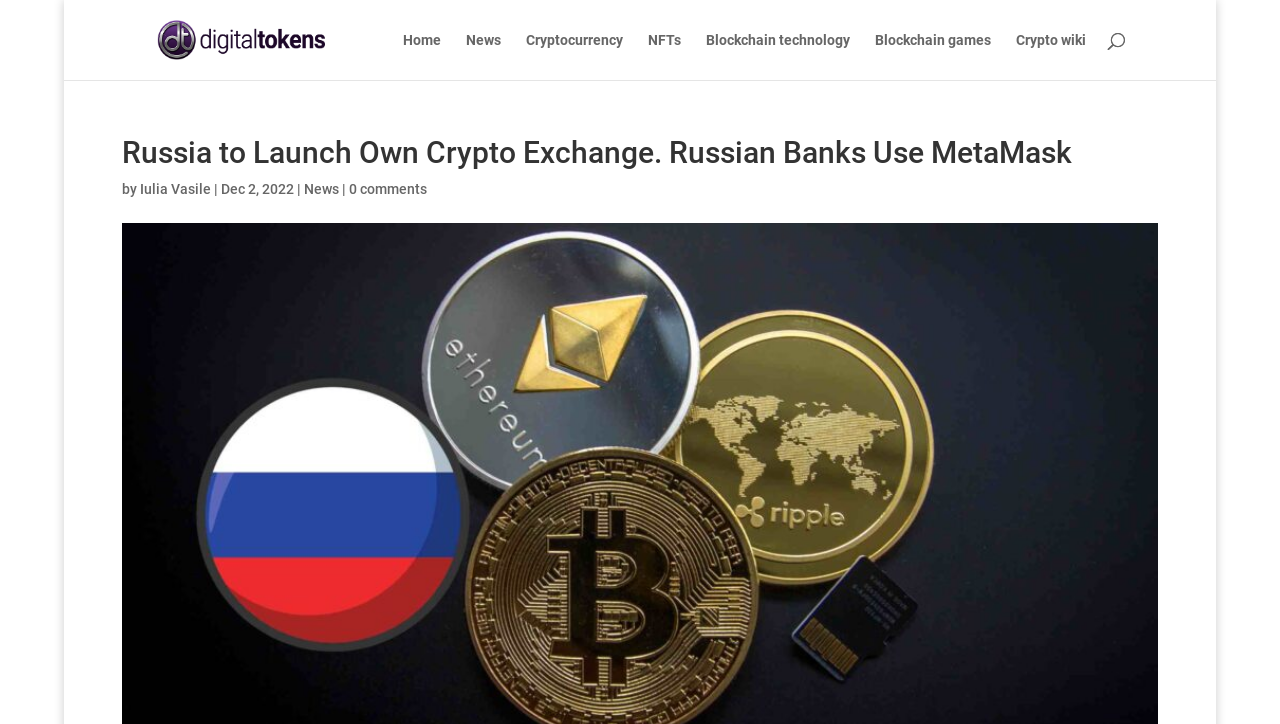Refer to the image and provide a thorough answer to this question:
What is the name of the author of this article?

I found the author's name by looking at the text next to the 'by' keyword, which is a common indicator of the author's name in articles.